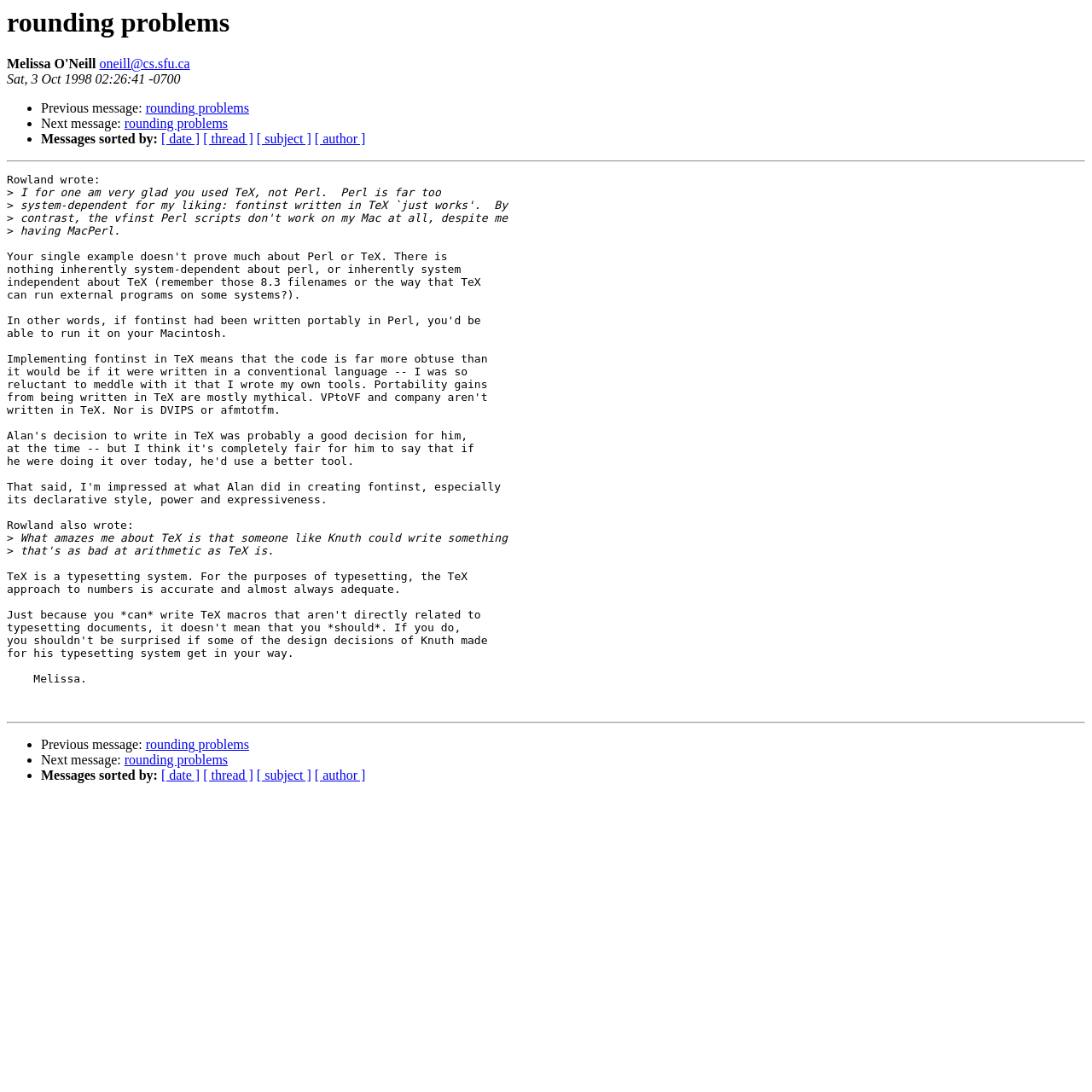Write an exhaustive caption that covers the webpage's main aspects.

This webpage appears to be an archived email thread or discussion forum, focused on the topic of "rounding problems". At the top, there is a heading with the same title, followed by a link to the email address "oneill@cs.sfu.ca" and a timestamp "Sat, 3 Oct 1998 02:26:41 -0700".

Below the heading, there are navigation links to previous and next messages, as well as options to sort messages by date, thread, subject, or author. These links are arranged horizontally and are separated by list markers (•).

The main content of the page is a message from "Rowland", which spans multiple paragraphs. The text discusses the use of TeX instead of Perl, and expresses admiration for Donald Knuth's work on TeX. The message is formatted with indentation and line breaks, making it easier to read.

At the bottom of the page, there is a horizontal separator, followed by another set of navigation links to previous and next messages, as well as options to sort messages by date, thread, subject, or author. This layout suggests that the page is part of a larger thread or discussion, with multiple messages or responses.